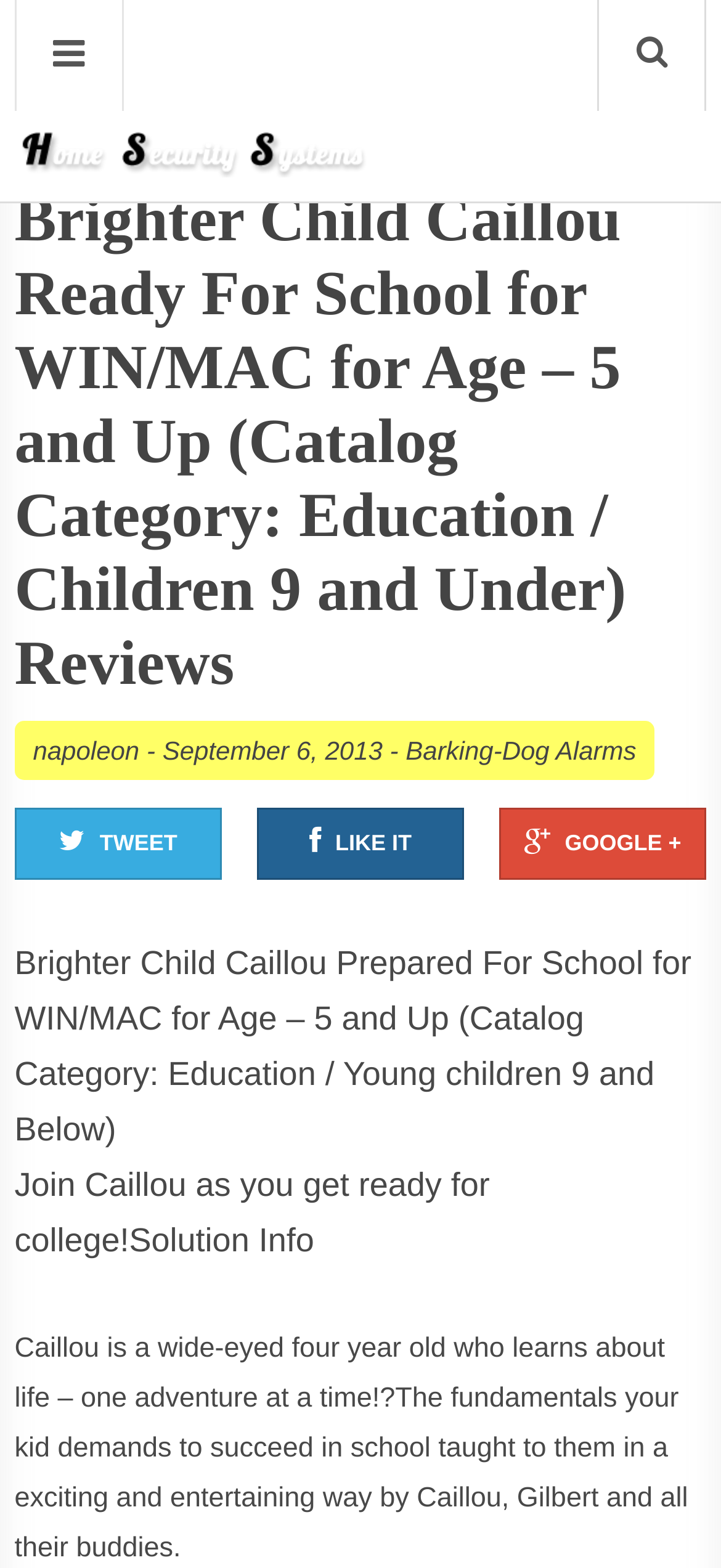By analyzing the image, answer the following question with a detailed response: How many friends does Caillou have?

Caillou has multiple friends, including Gilbert, who help him learn about life through various adventures and experiences.